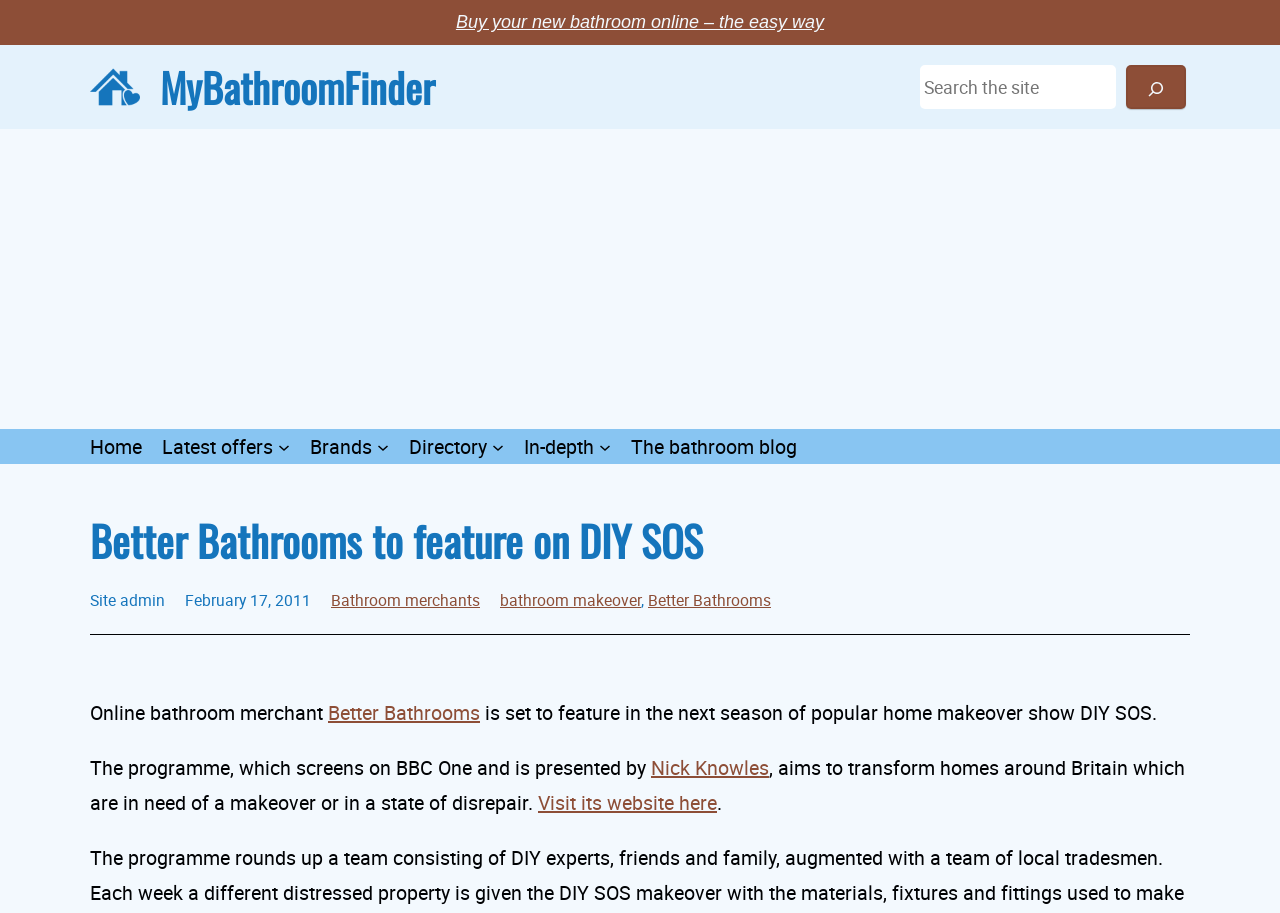What can be searched on the webpage?
Refer to the image and give a detailed answer to the query.

I found the answer by looking at the search box with the label 'Search' and the text 'Search' next to it, which suggests that users can search for bathroom-related content on the webpage.